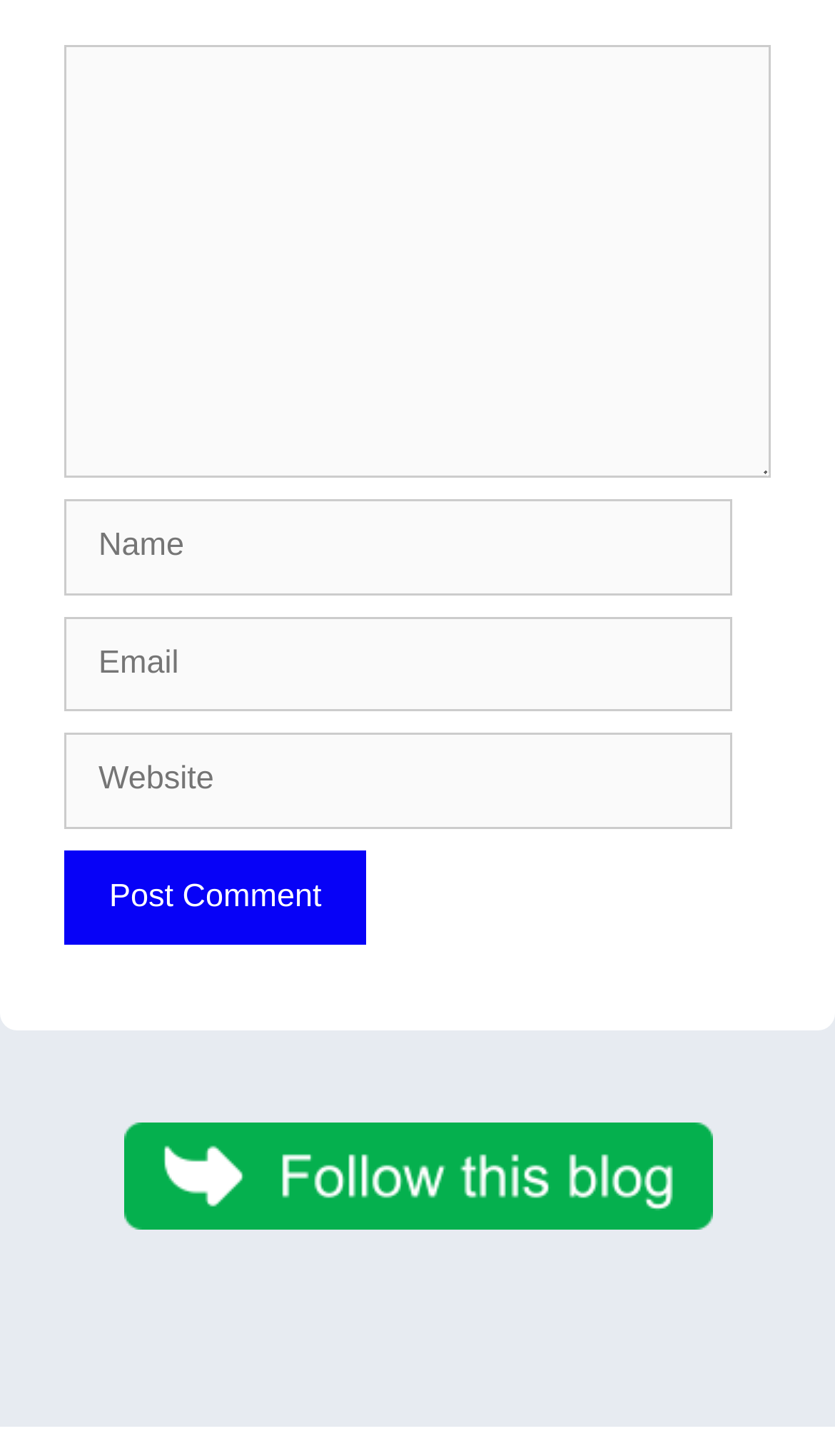Please locate the bounding box coordinates of the element that should be clicked to achieve the given instruction: "Add your website".

[0.077, 0.504, 0.877, 0.569]